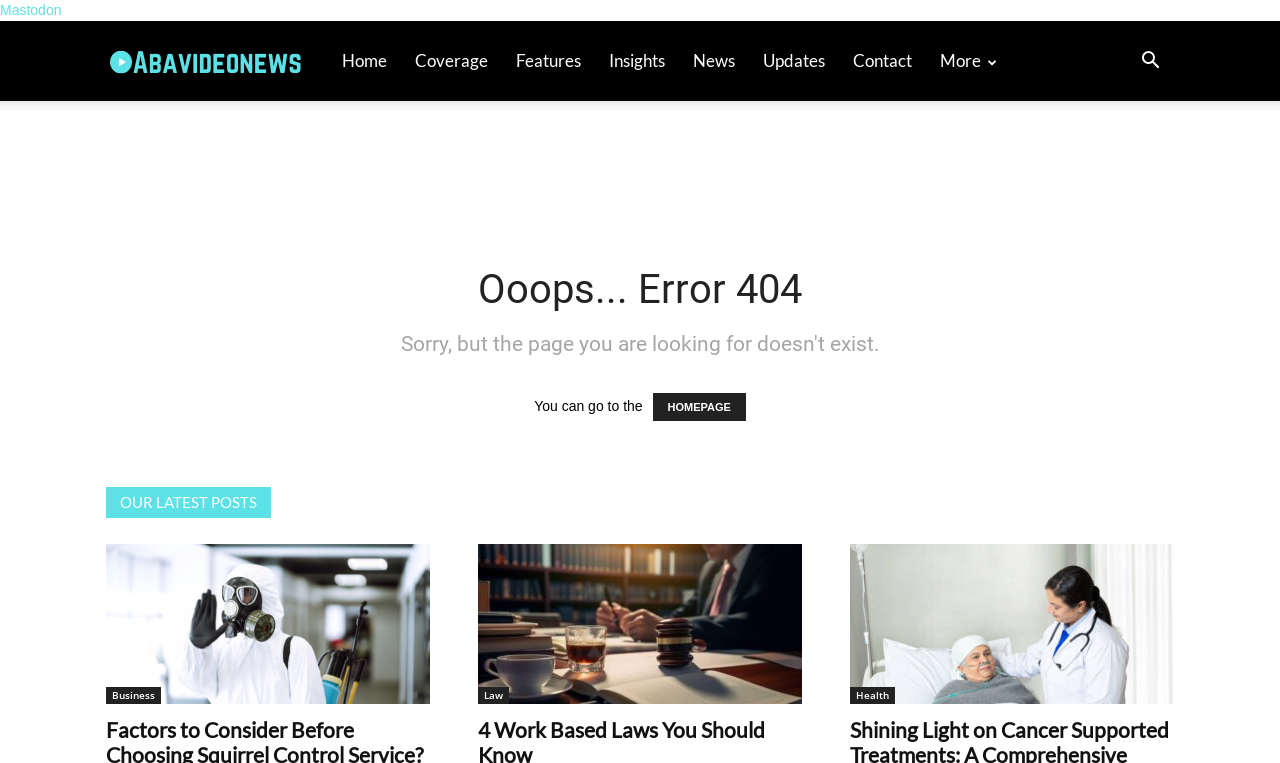Answer the question below in one word or phrase:
What is the error message displayed on the webpage?

Ooops... Error 404